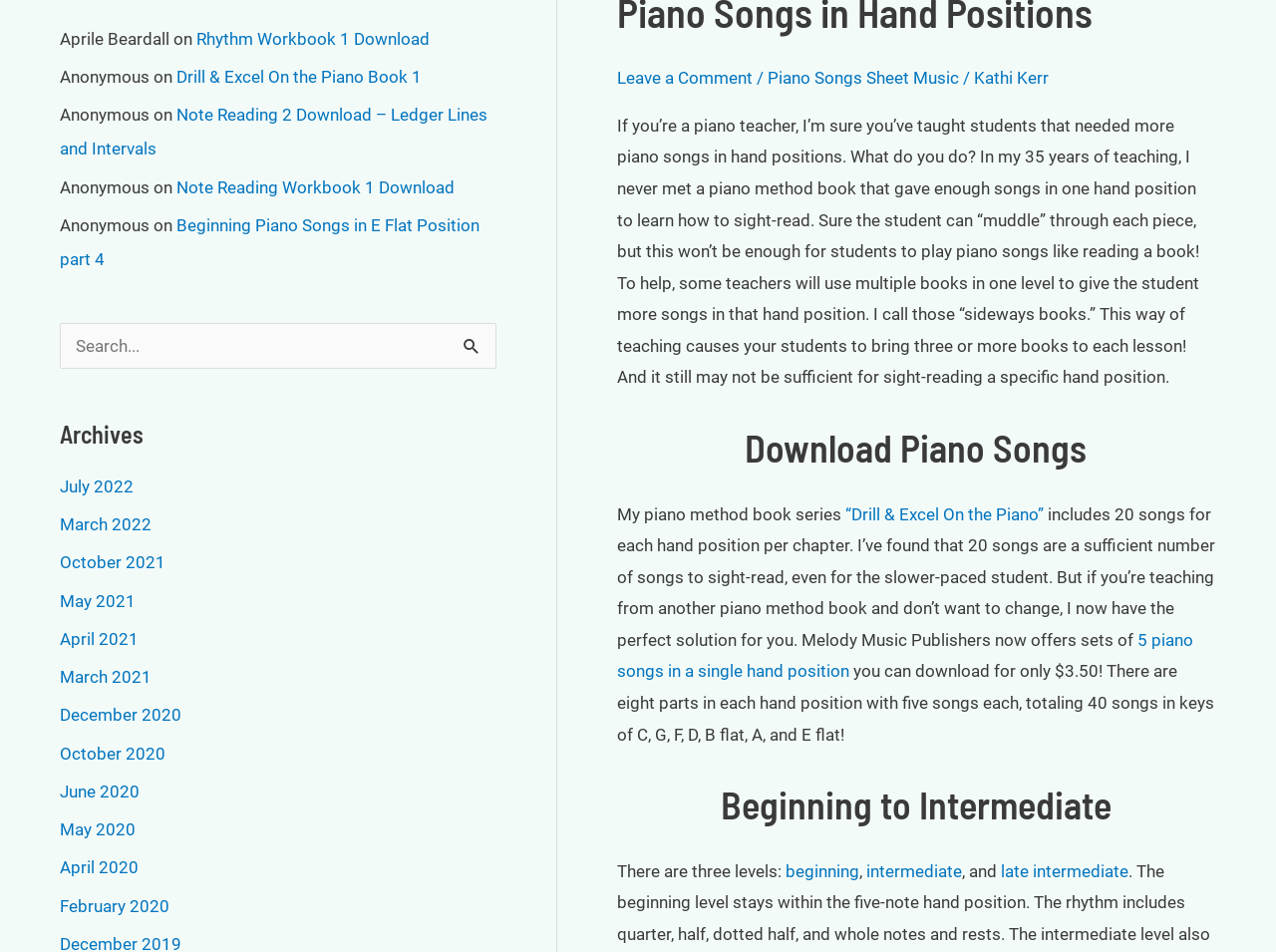Pinpoint the bounding box coordinates of the area that must be clicked to complete this instruction: "Leave a comment".

[0.483, 0.071, 0.59, 0.092]